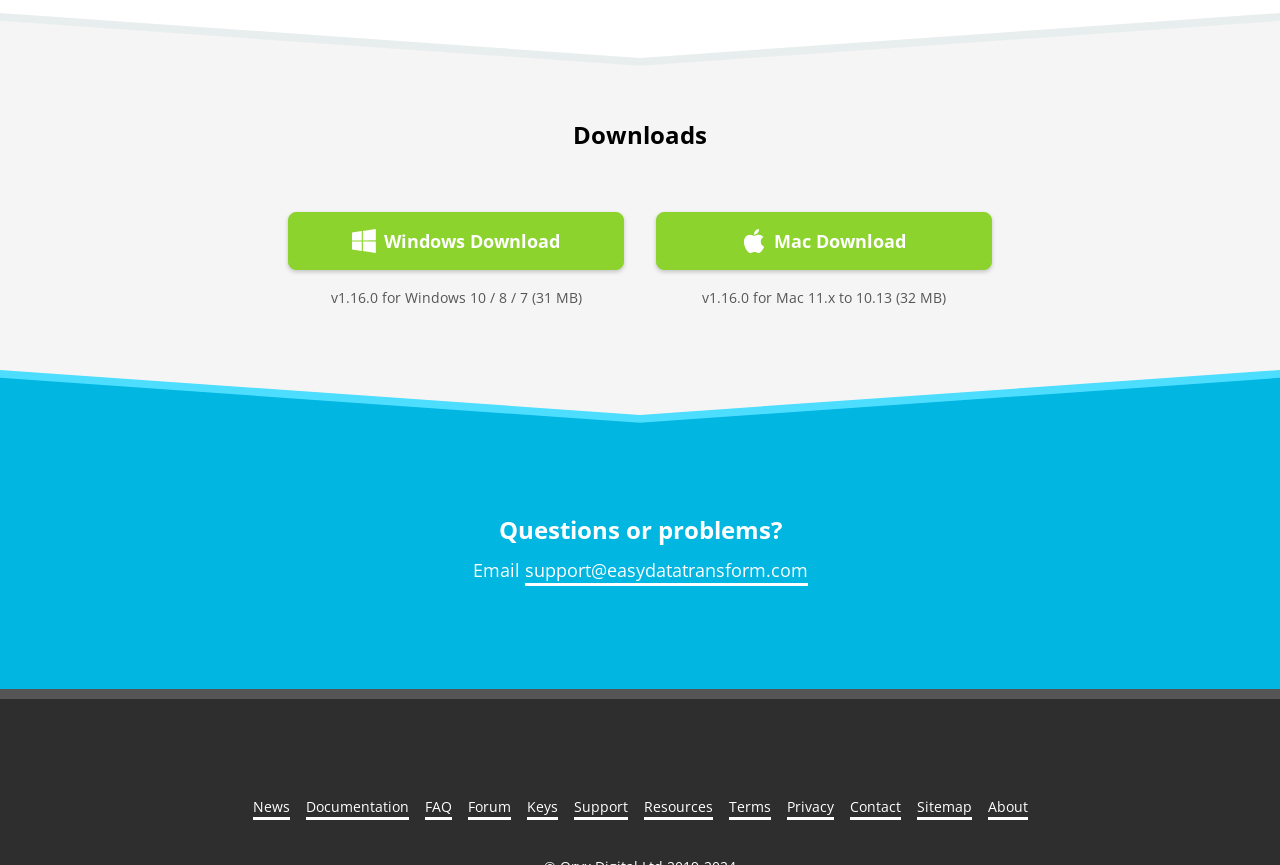What is the version of the software for Windows? From the image, respond with a single word or brief phrase.

v1.16.0